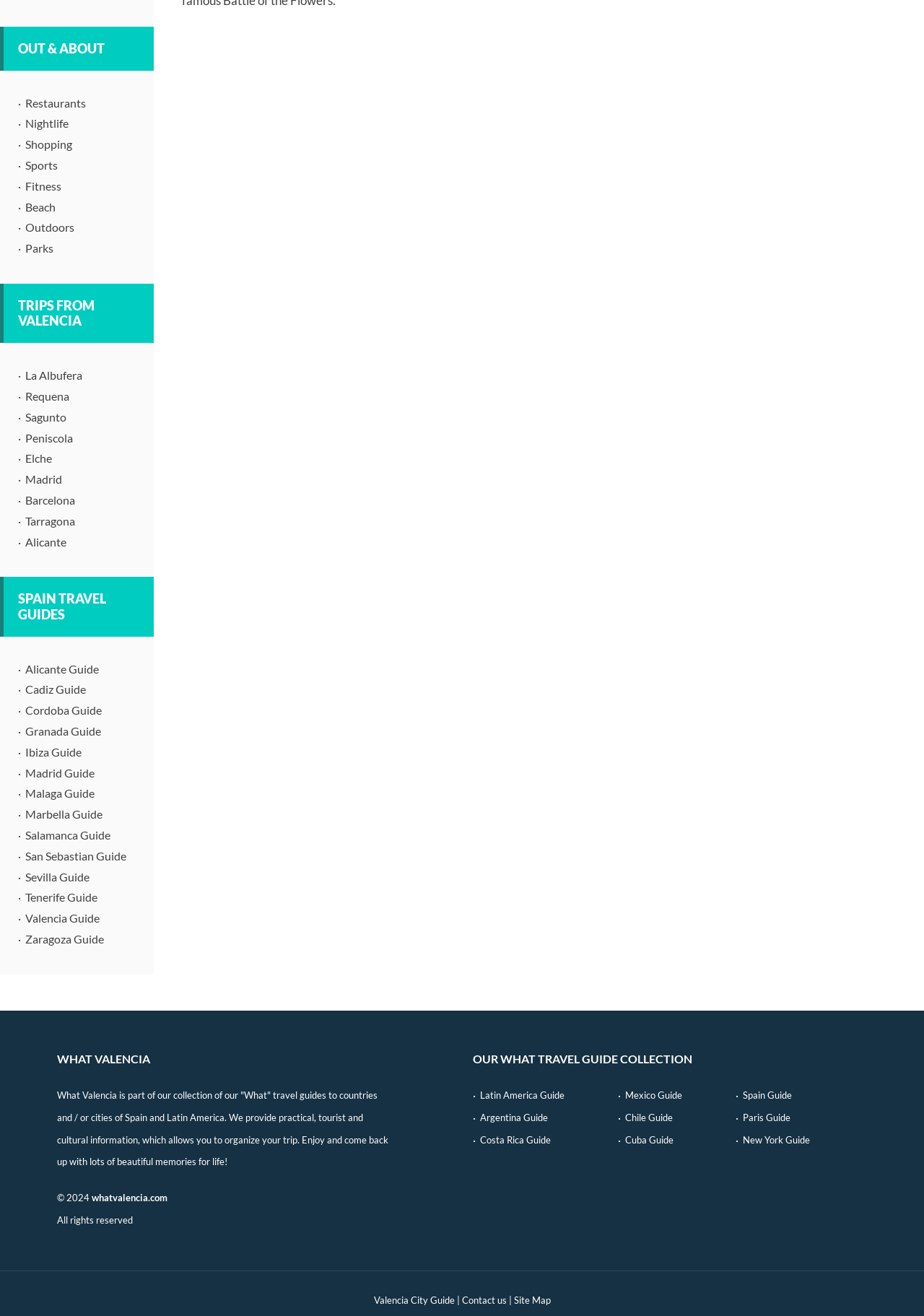Can you determine the bounding box coordinates of the area that needs to be clicked to fulfill the following instruction: "Click on OUT & ABOUT"?

[0.02, 0.031, 0.113, 0.043]